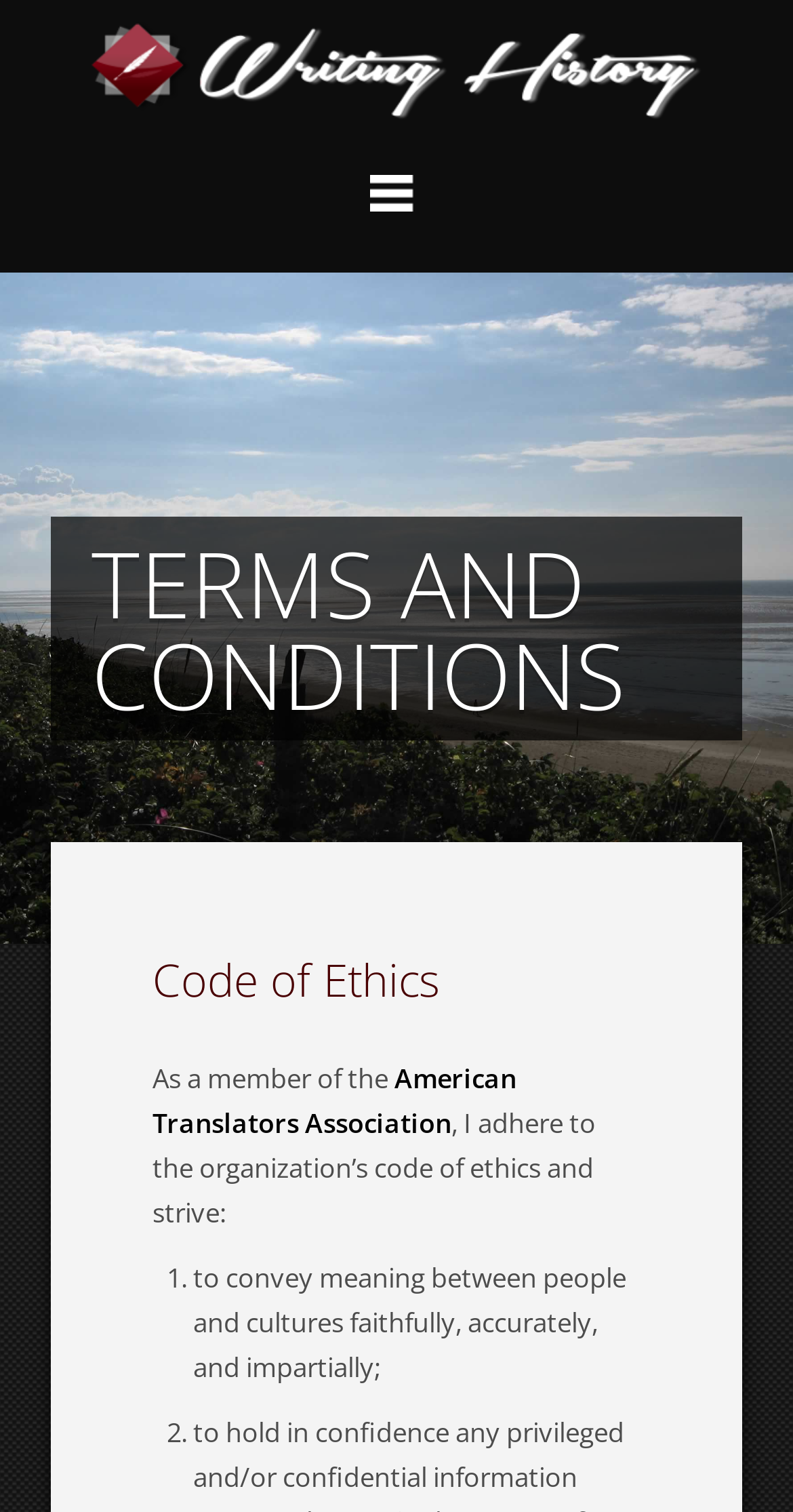What is the author striving for?
Please describe in detail the information shown in the image to answer the question.

By reading the text on the webpage, I found that the author is striving to convey meaning between people and cultures faithfully, accurately, and impartially.